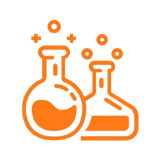Please examine the image and answer the question with a detailed explanation:
What industry is Highfine Biotech a leader in?

The caption states that Highfine Biotech is a leader in the peptide synthesis reagent industry, which is a specific sector within the pharmaceutical and biotech industries.